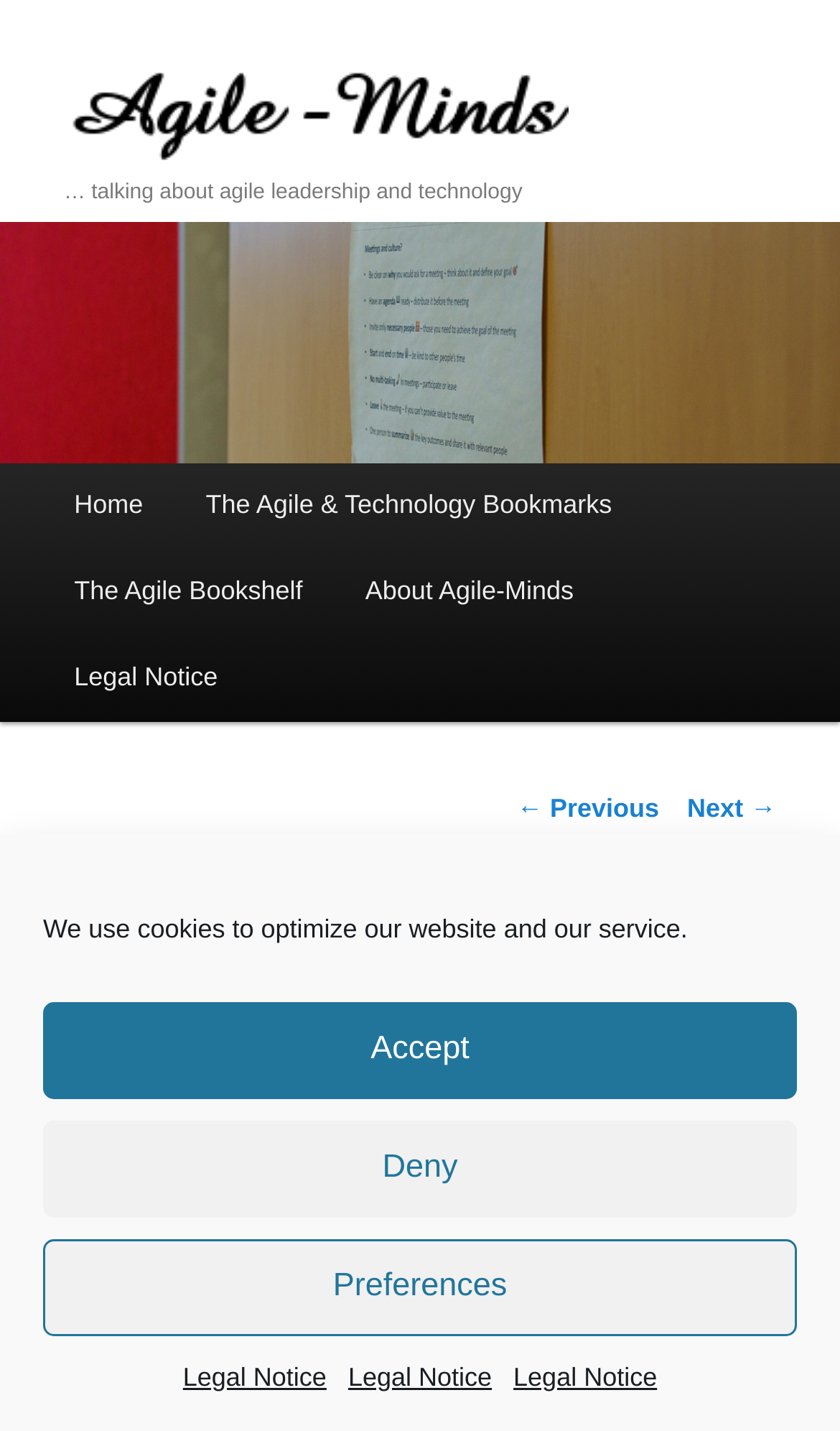Identify the bounding box coordinates of the region that needs to be clicked to carry out this instruction: "go to home page". Provide these coordinates as four float numbers ranging from 0 to 1, i.e., [left, top, right, bottom].

[0.051, 0.324, 0.208, 0.384]